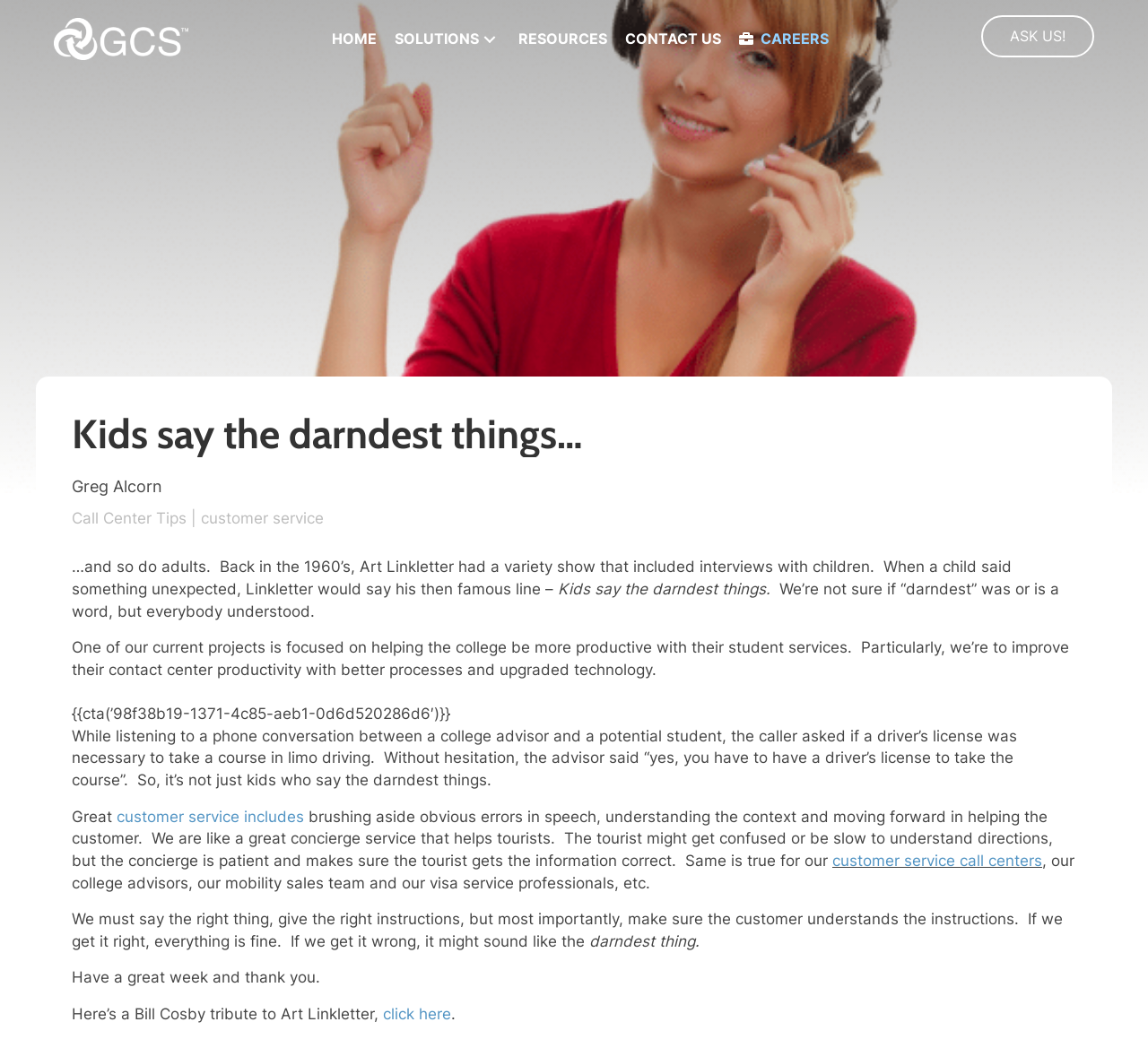Determine the bounding box coordinates of the element that should be clicked to execute the following command: "Click the 'click here' link".

[0.334, 0.959, 0.393, 0.976]